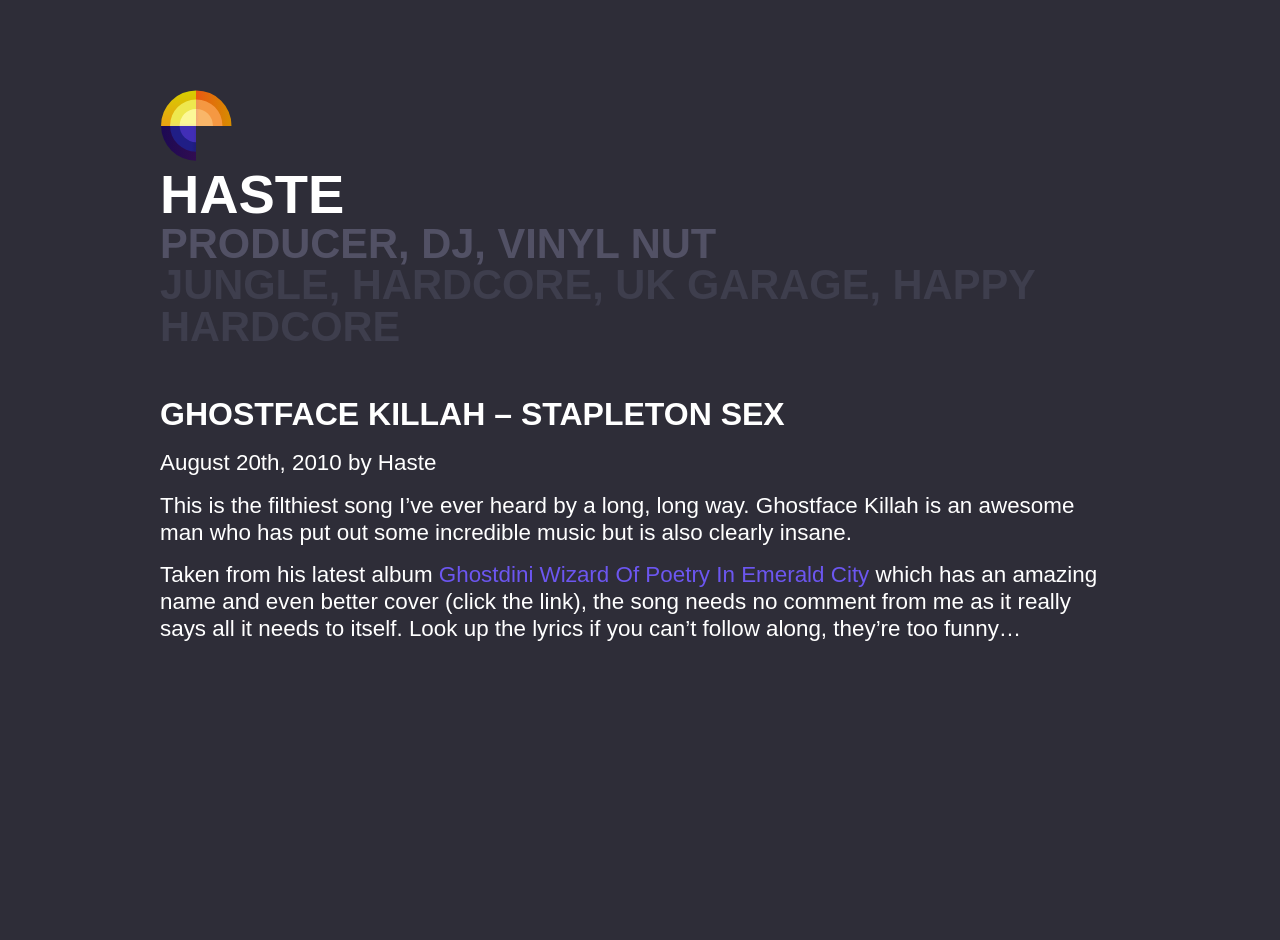What is the title of the song?
Based on the image, answer the question with a single word or brief phrase.

Stapleton Sex